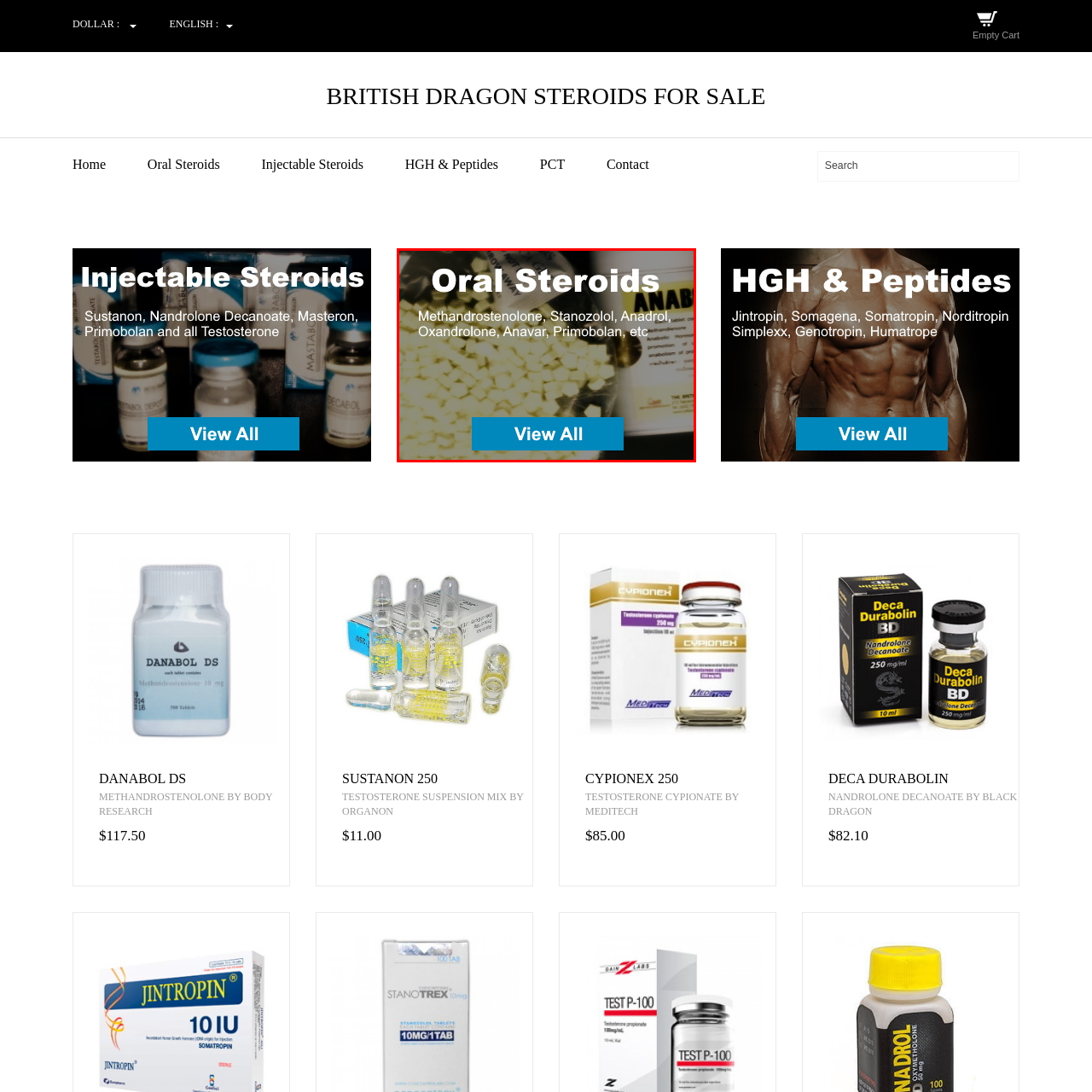Pay attention to the area highlighted by the red boundary and answer the question with a single word or short phrase: 
What action is encouraged by the 'View All' button?

Explore full selection